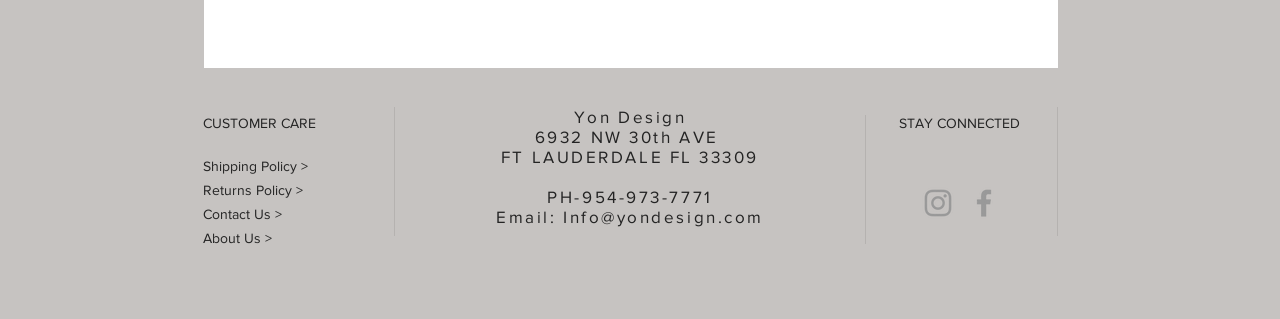Using the format (top-left x, top-left y, bottom-right x, bottom-right y), provide the bounding box coordinates for the described UI element. All values should be floating point numbers between 0 and 1: Shipping Policy >

[0.159, 0.496, 0.241, 0.546]